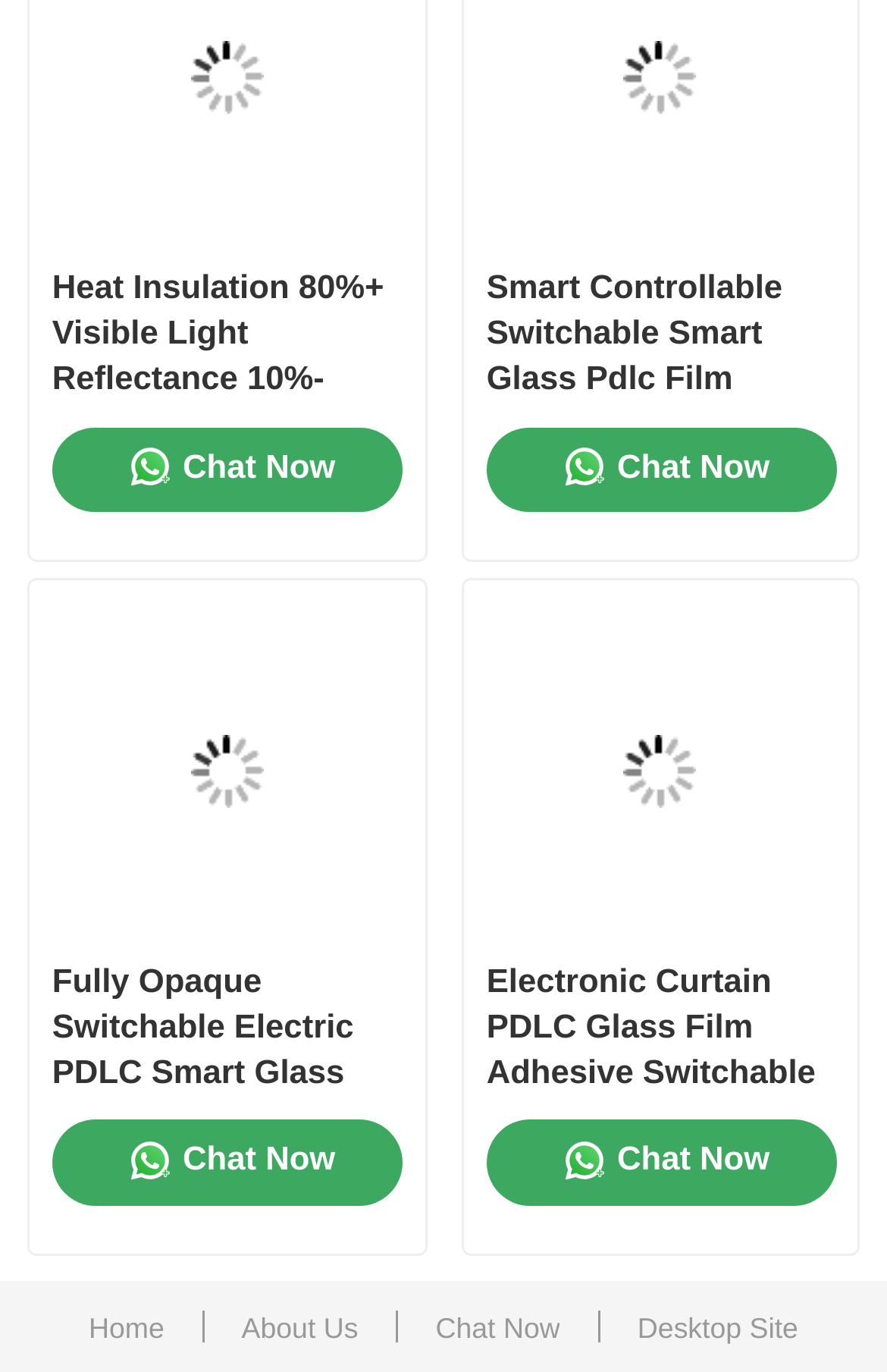Based on the element description Products, identify the bounding box of the UI element in the given webpage screenshot. The coordinates should be in the format (top-left x, top-left y, bottom-right x, bottom-right y) and must be between 0 and 1.

[0.08, 0.398, 0.92, 0.489]